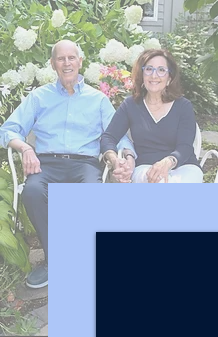Offer a detailed explanation of what is depicted in the image.

The image features a cheerful couple seated closely together in a beautifully landscaped garden. Surrounded by vibrant flowers, they exude warmth and connection, illustrating a moment of joy and togetherness. The man, dressed in a light blue shirt and dark pants, sits comfortably in a white chair, with his hands gently clasped with the woman beside him. She wears a dark top with light accents and glasses, radiating happiness as they share this intimate moment. The lush greenery and blooms in the background add a serene, inviting atmosphere to their portrayal, possibly highlighting a special occasion or cherished memory. This image was captured in 2023, showcasing a moment of love and support in the journey of life.